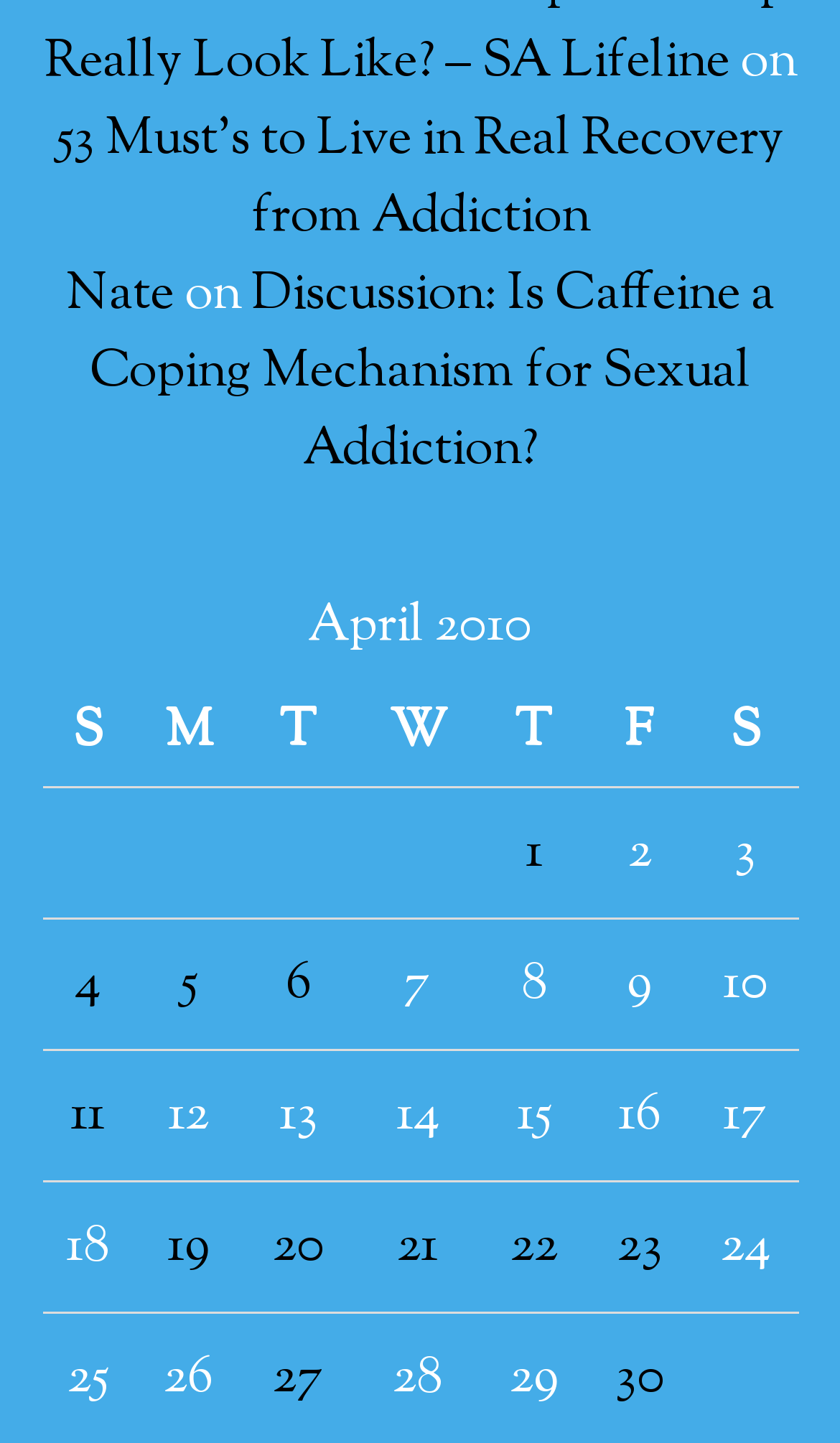Locate the bounding box coordinates of the element to click to perform the following action: 'Click on the link 'Posts published on April 20, 2010''. The coordinates should be given as four float values between 0 and 1, in the form of [left, top, right, bottom].

[0.325, 0.838, 0.386, 0.889]